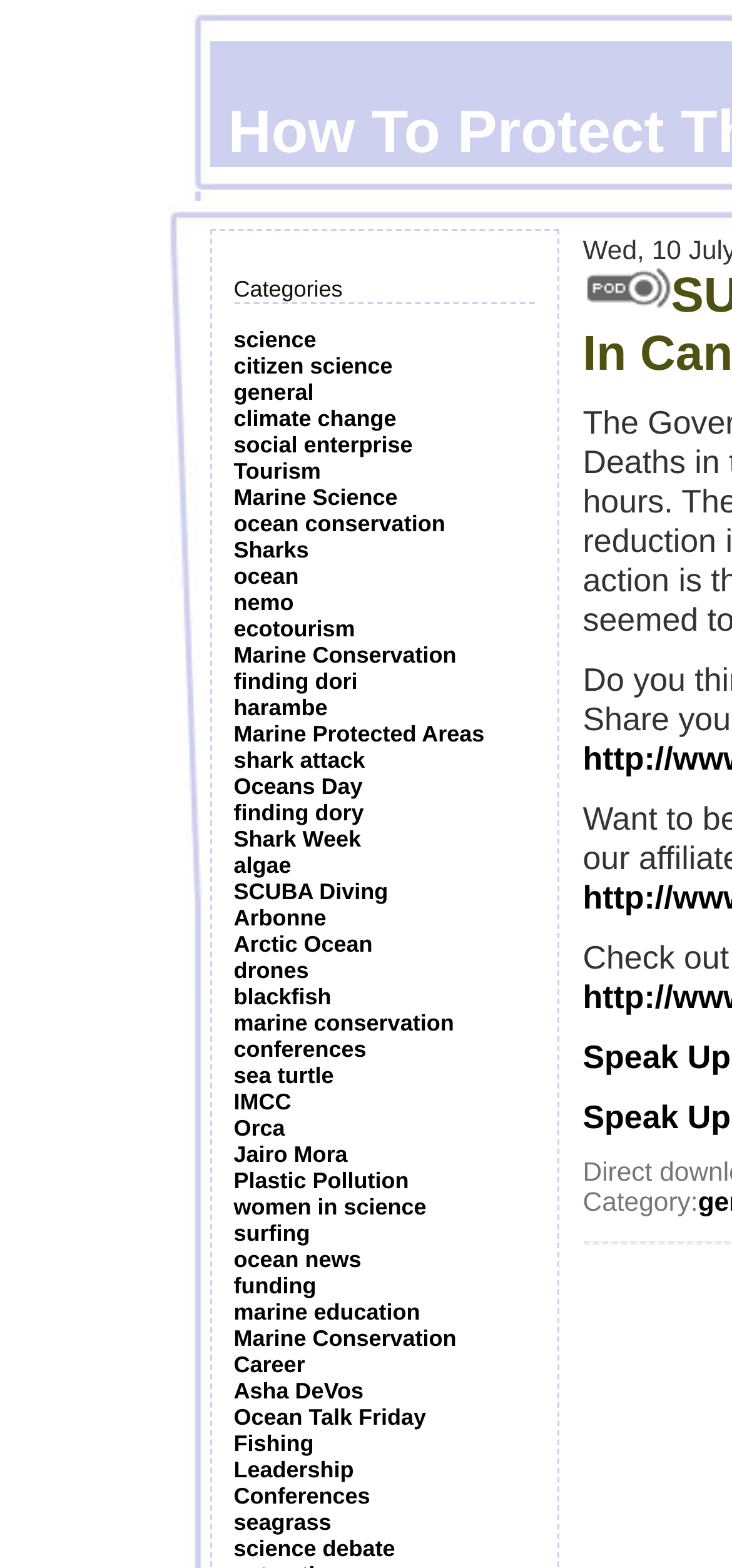What is the label above the categories?
Answer the question in as much detail as possible.

I found a static text element with the text 'Categories' at [0.319, 0.176, 0.468, 0.193], which is above the list of categories.